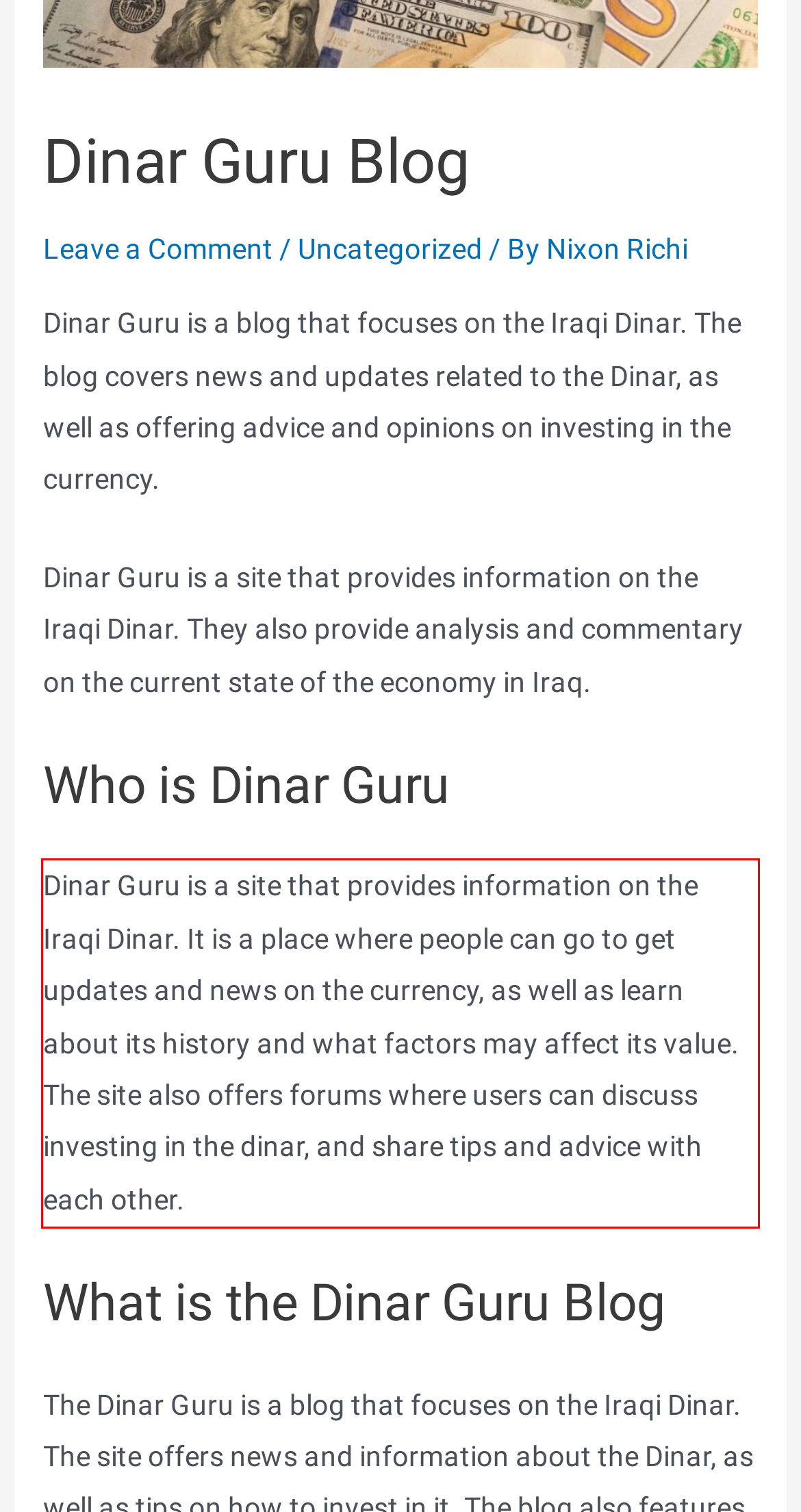Examine the webpage screenshot and use OCR to obtain the text inside the red bounding box.

Dinar Guru is a site that provides information on the Iraqi Dinar. It is a place where people can go to get updates and news on the currency, as well as learn about its history and what factors may affect its value. The site also offers forums where users can discuss investing in the dinar, and share tips and advice with each other.